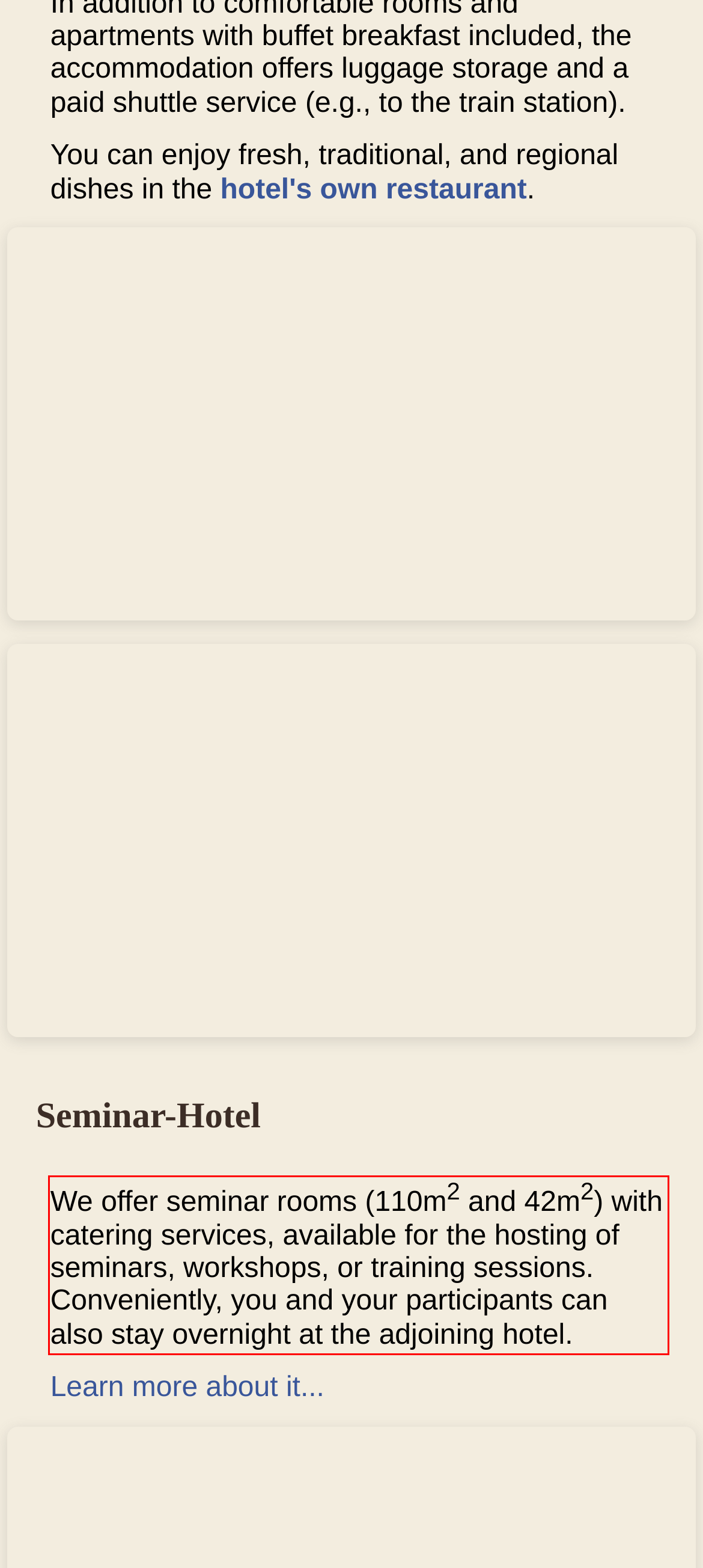Look at the provided screenshot of the webpage and perform OCR on the text within the red bounding box.

We offer seminar rooms (110m2 and 42m2) with catering services, available for the hosting of seminars, workshops, or training sessions. Conveniently, you and your participants can also stay overnight at the adjoining hotel.